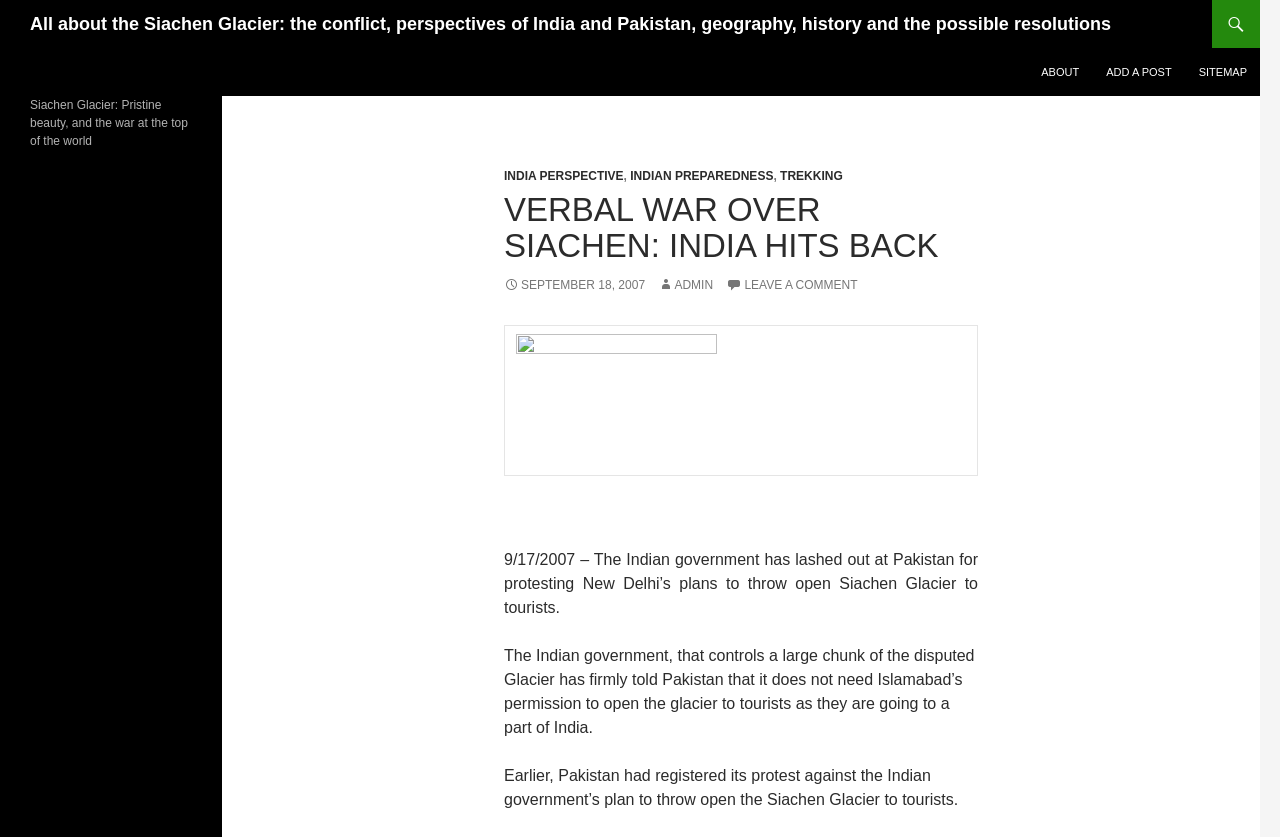Locate the headline of the webpage and generate its content.

All about the Siachen Glacier: the conflict, perspectives of India and Pakistan, geography, history and the possible resolutions